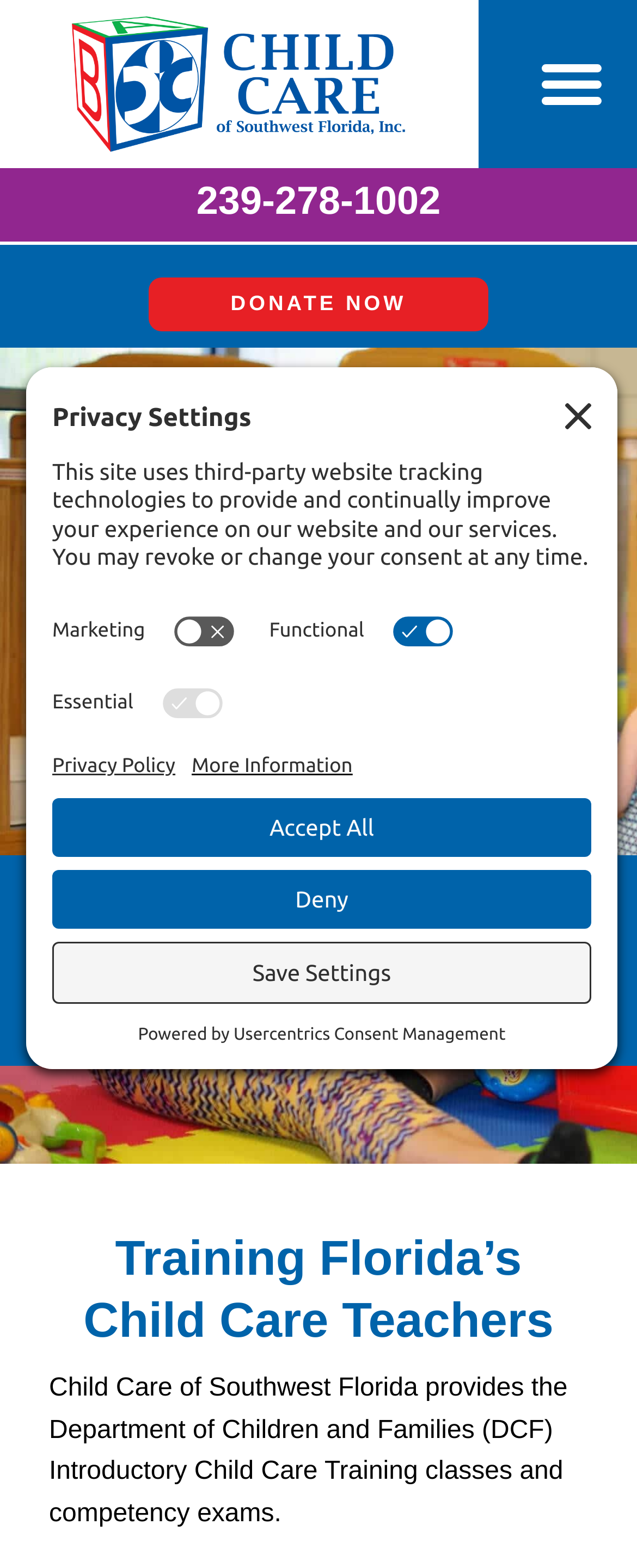Identify the bounding box coordinates of the section to be clicked to complete the task described by the following instruction: "Toggle the menu". The coordinates should be four float numbers between 0 and 1, formatted as [left, top, right, bottom].

[0.821, 0.022, 0.974, 0.085]